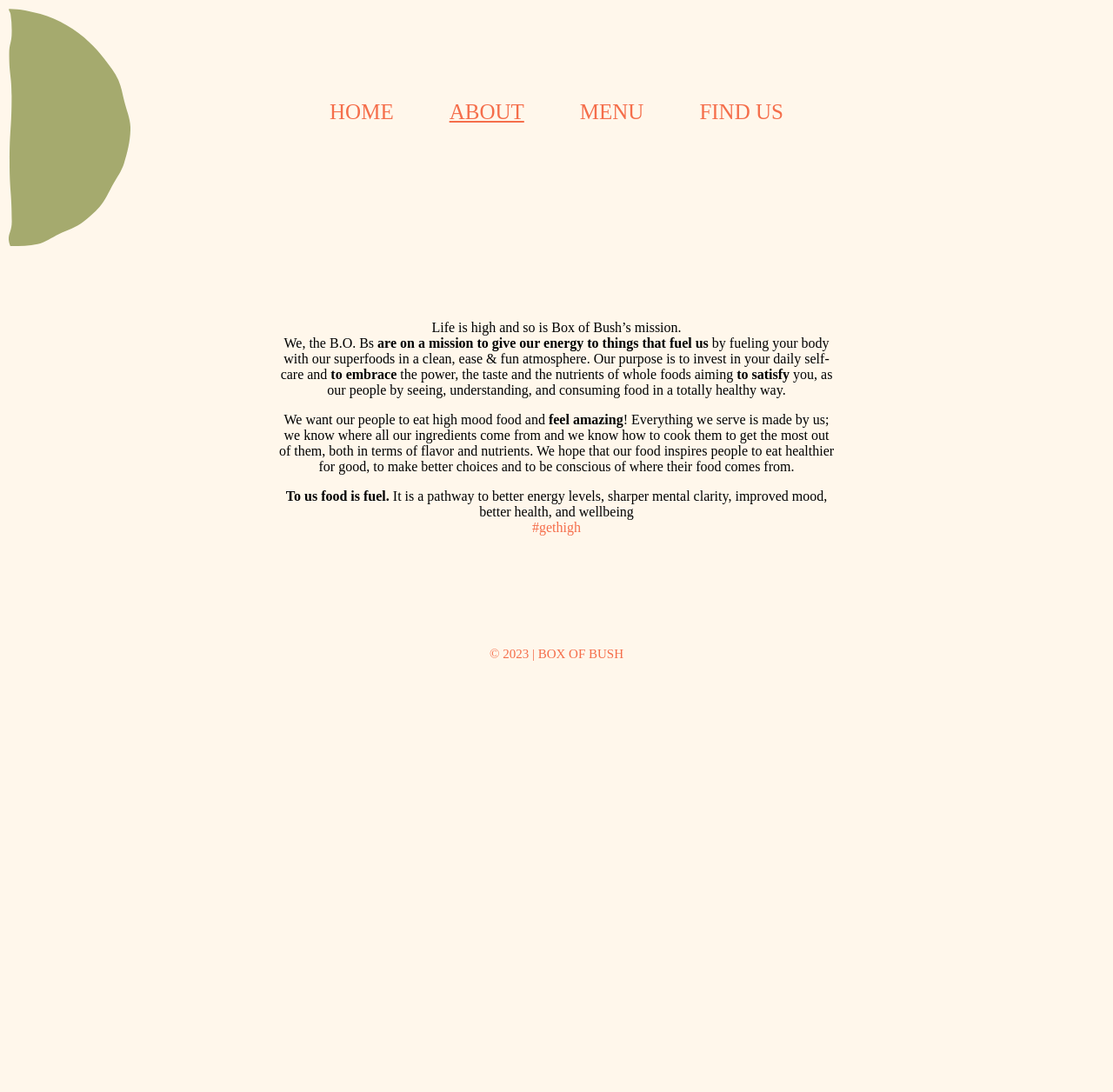What is the mission of Box of Bush?
Refer to the image and respond with a one-word or short-phrase answer.

To give energy to things that fuel us